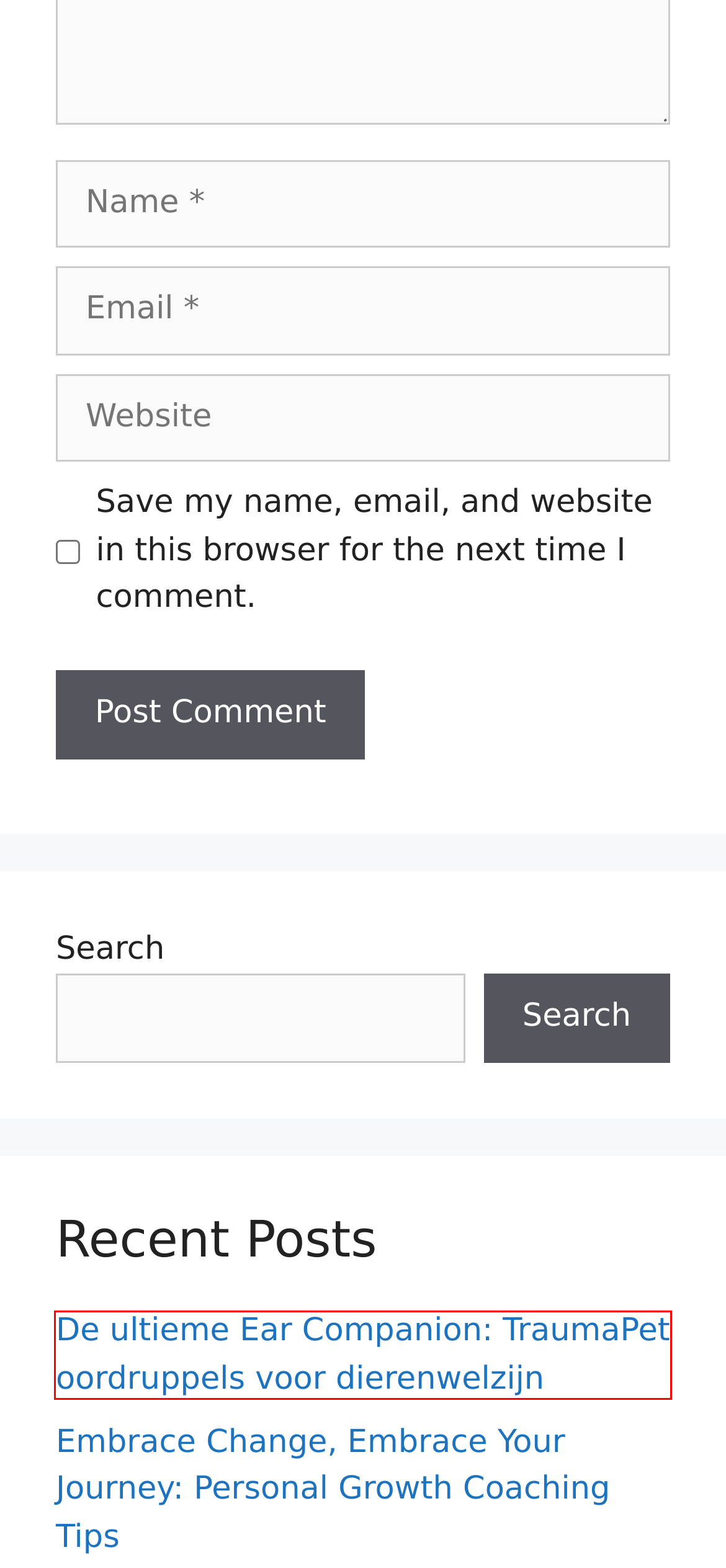You have a screenshot of a webpage with a red rectangle bounding box around a UI element. Choose the best description that matches the new page after clicking the element within the bounding box. The candidate descriptions are:
A. De ultieme Ear Companion: TraumaPet oordruppels voor dierenwelzijn - GVCUS
B. Embrace Change, Embrace Your Journey: Personal Growth Coaching Tips - GVCUS
C. CS2 Cheats: Revolutionizing CS:GO Gaming with Advanced Features - GVCUS
D. gvcus, Author at GVCUS
E. How To Activate Microsoft Office Permanently [Free] » TechMaina - Bài viết hay nhất - GVCUS
F. Logic Pro templates | Best DAW Projects | Download.One moment, please - GVCUS
G. Matahari88: Redefining the Online Gaming Experience - GVCUS
H. GVCUS - My WordPress Blog

A